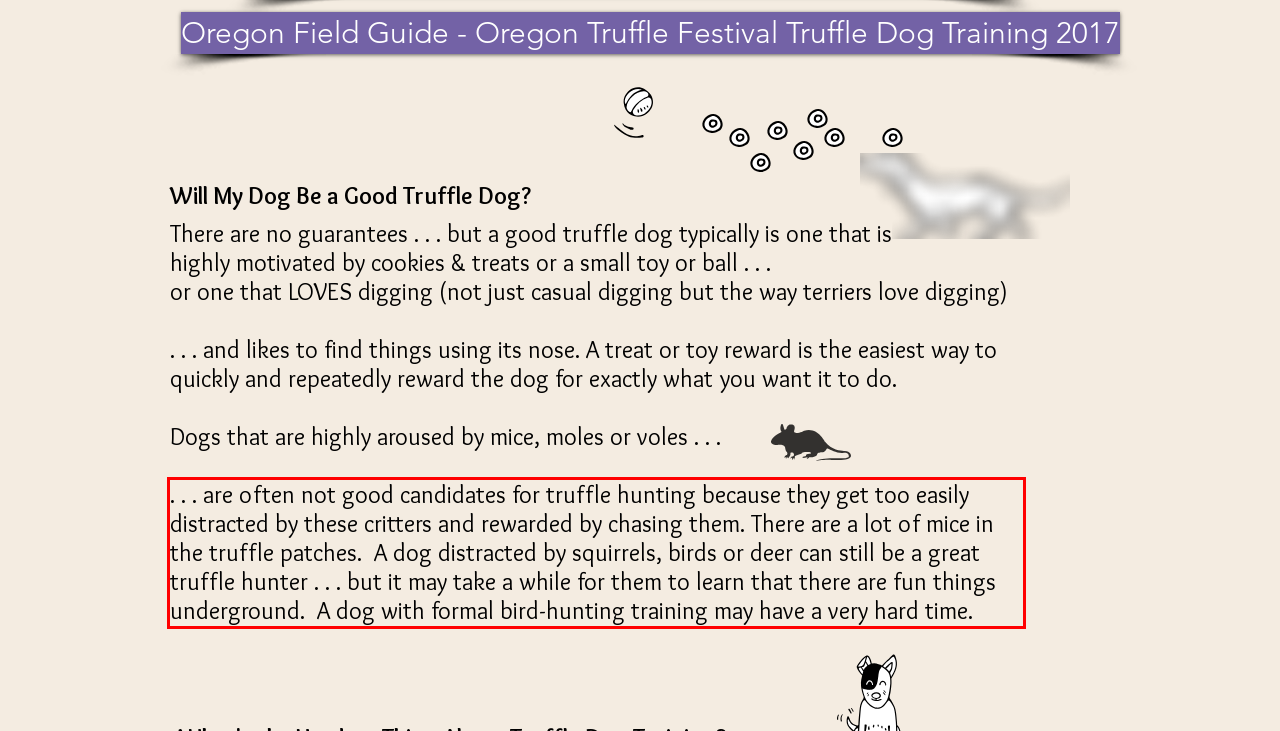Using the provided screenshot of a webpage, recognize the text inside the red rectangle bounding box by performing OCR.

. . . are often not good candidates for truffle hunting because they get too easily distracted by these critters and rewarded by chasing them. There are a lot of mice in the truffle patches. A dog distracted by squirrels, birds or deer can still be a great truffle hunter . . . but it may take a while for them to learn that there are fun things underground. A dog with formal bird-hunting training may have a very hard time.